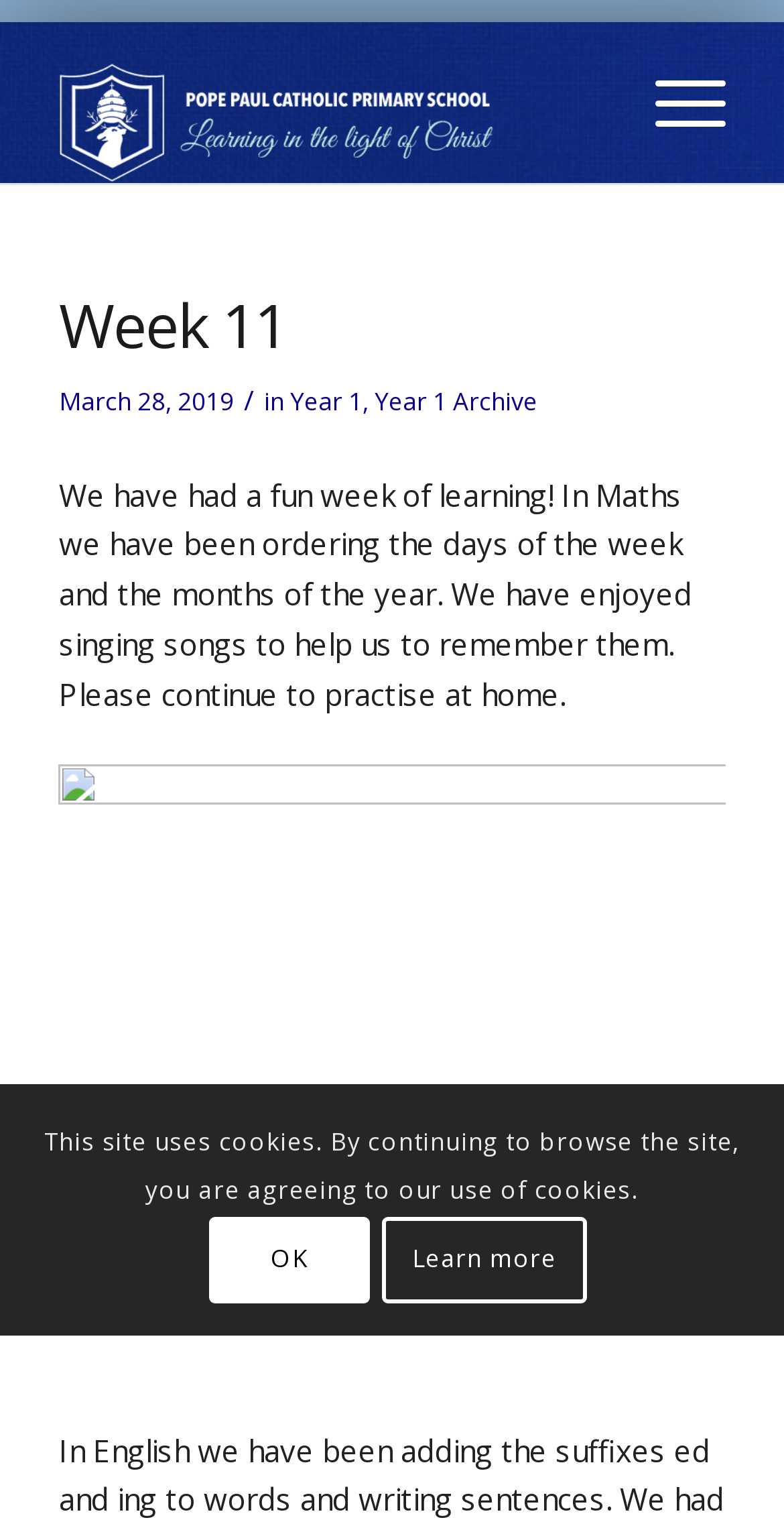Provide your answer in one word or a succinct phrase for the question: 
What activity did they enjoy in week 11?

Singing songs